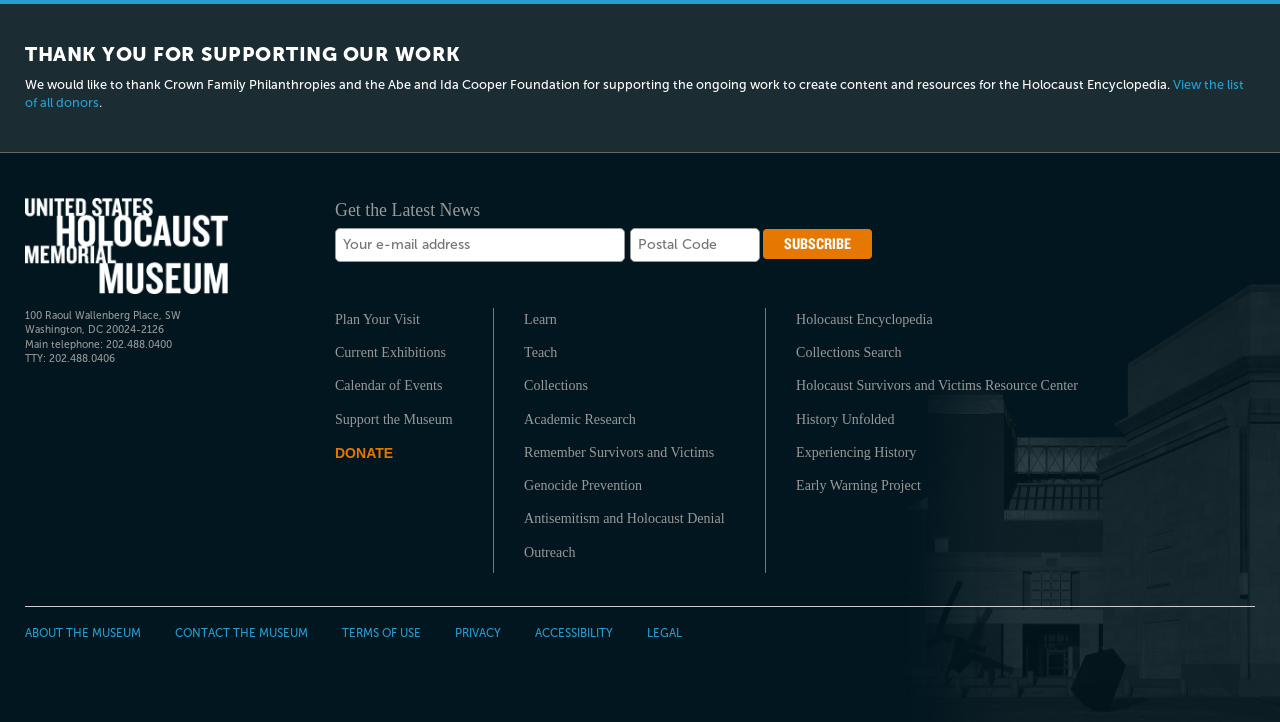Please answer the following question using a single word or phrase: 
What is the purpose of the textbox with the label 'Email address'?

To subscribe to the museum's newsletter